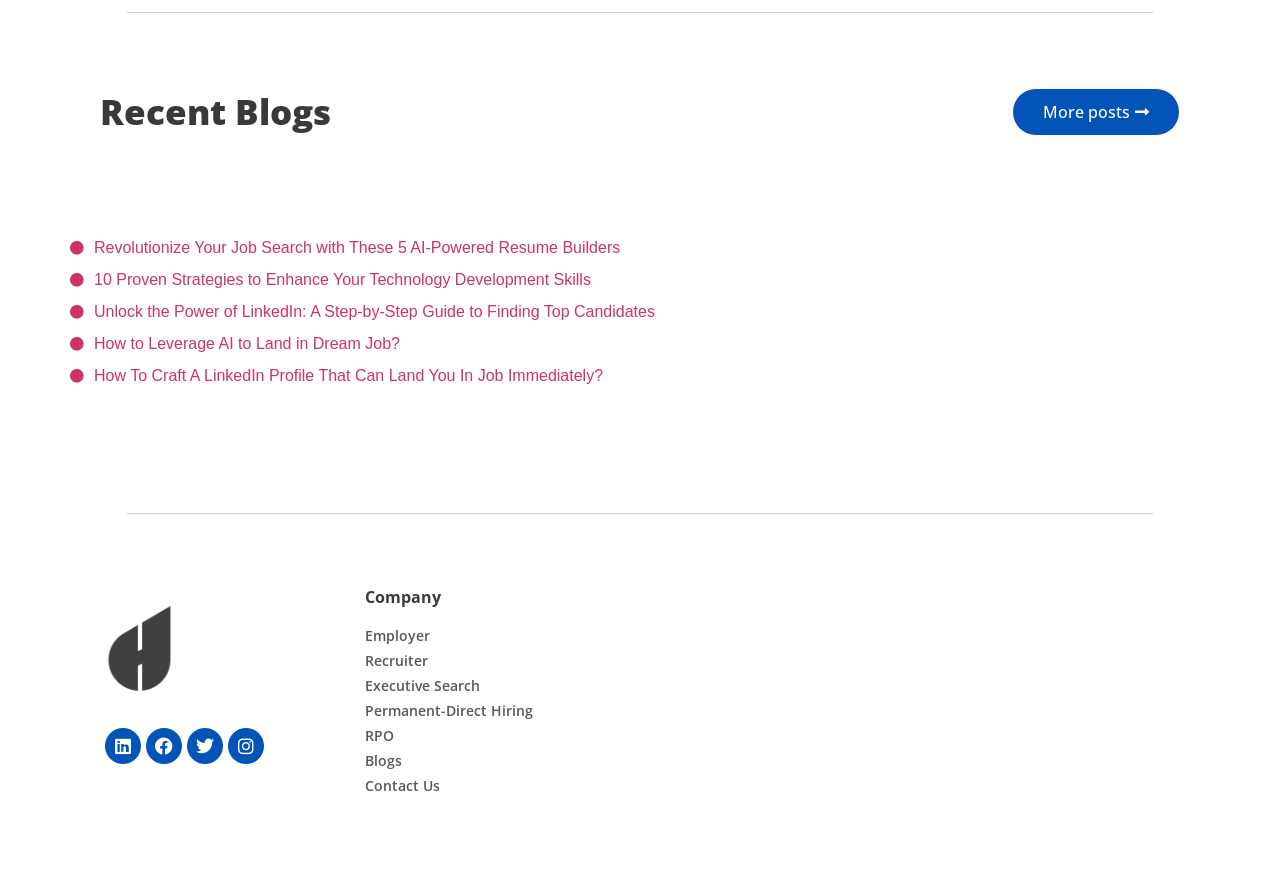Using the given element description, provide the bounding box coordinates (top-left x, top-left y, bottom-right x, bottom-right y) for the corresponding UI element in the screenshot: Contact Us

[0.285, 0.889, 0.492, 0.913]